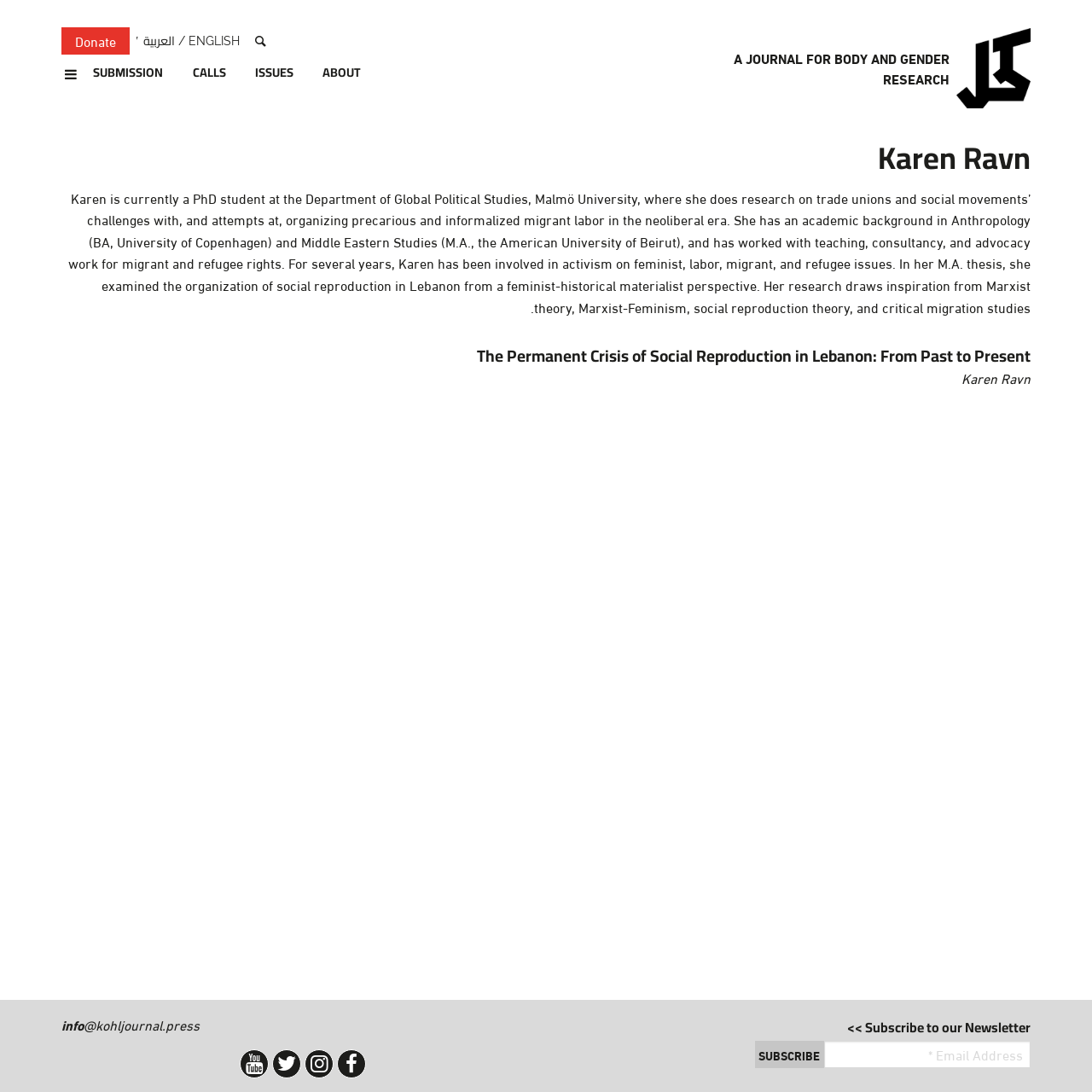Locate the bounding box coordinates of the clickable region to complete the following instruction: "click Deezer app for windows download."

None